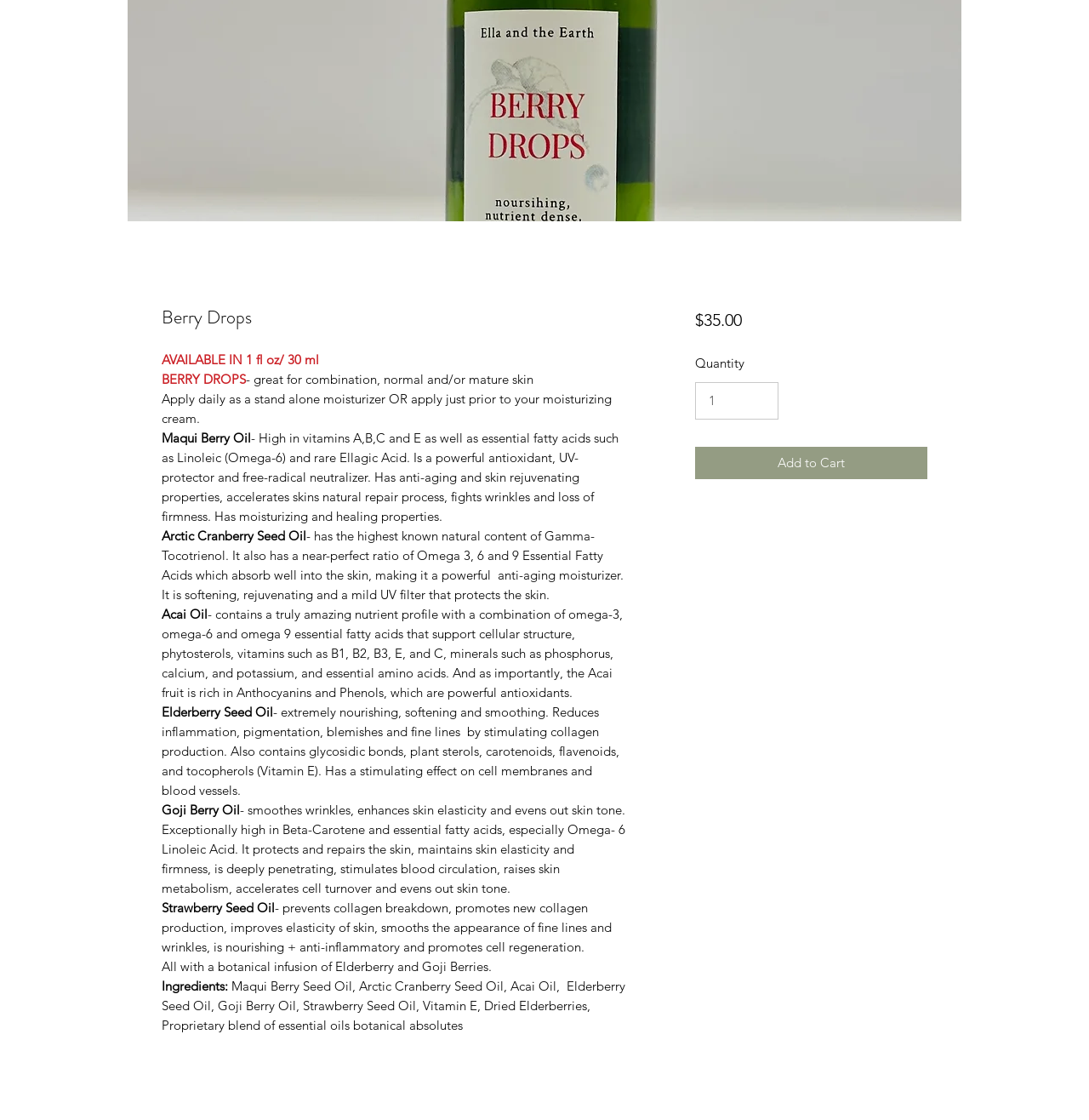From the webpage screenshot, identify the region described by input value="1" aria-label="Quantity" value="1". Provide the bounding box coordinates as (top-left x, top-left y, bottom-right x, bottom-right y), with each value being a floating point number between 0 and 1.

[0.638, 0.341, 0.715, 0.374]